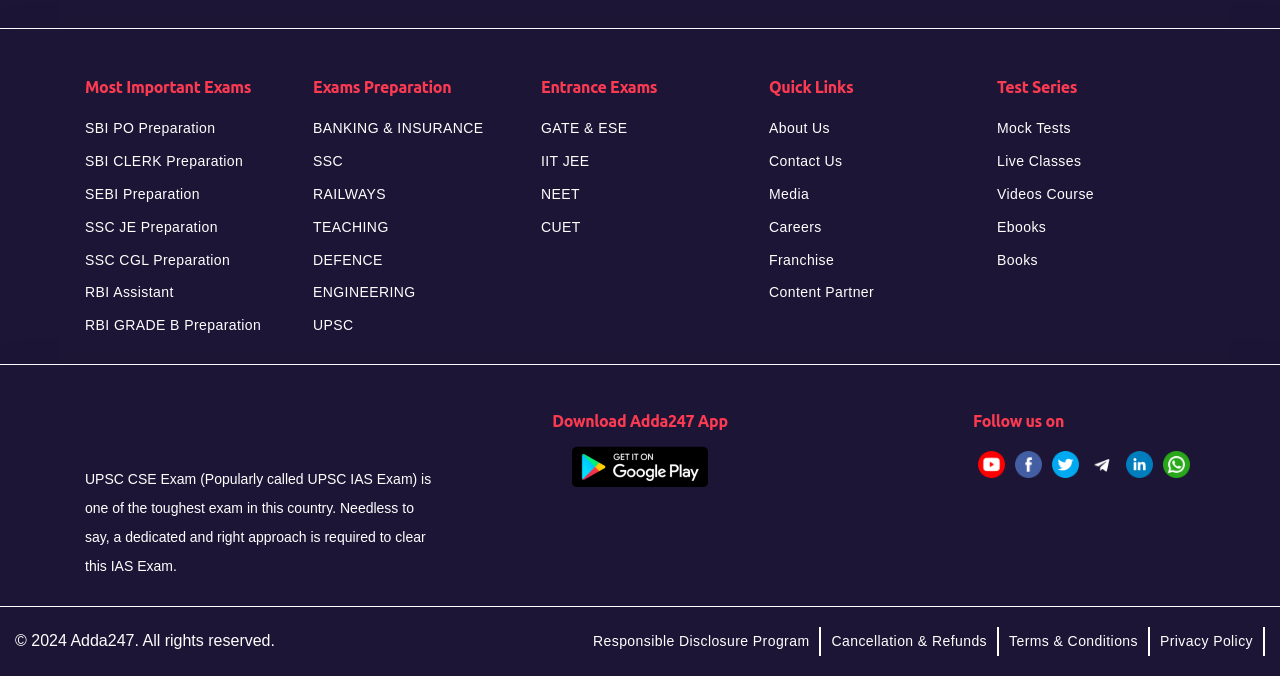Can you specify the bounding box coordinates for the region that should be clicked to fulfill this instruction: "Prepare for SBI PO exam".

[0.066, 0.171, 0.168, 0.209]